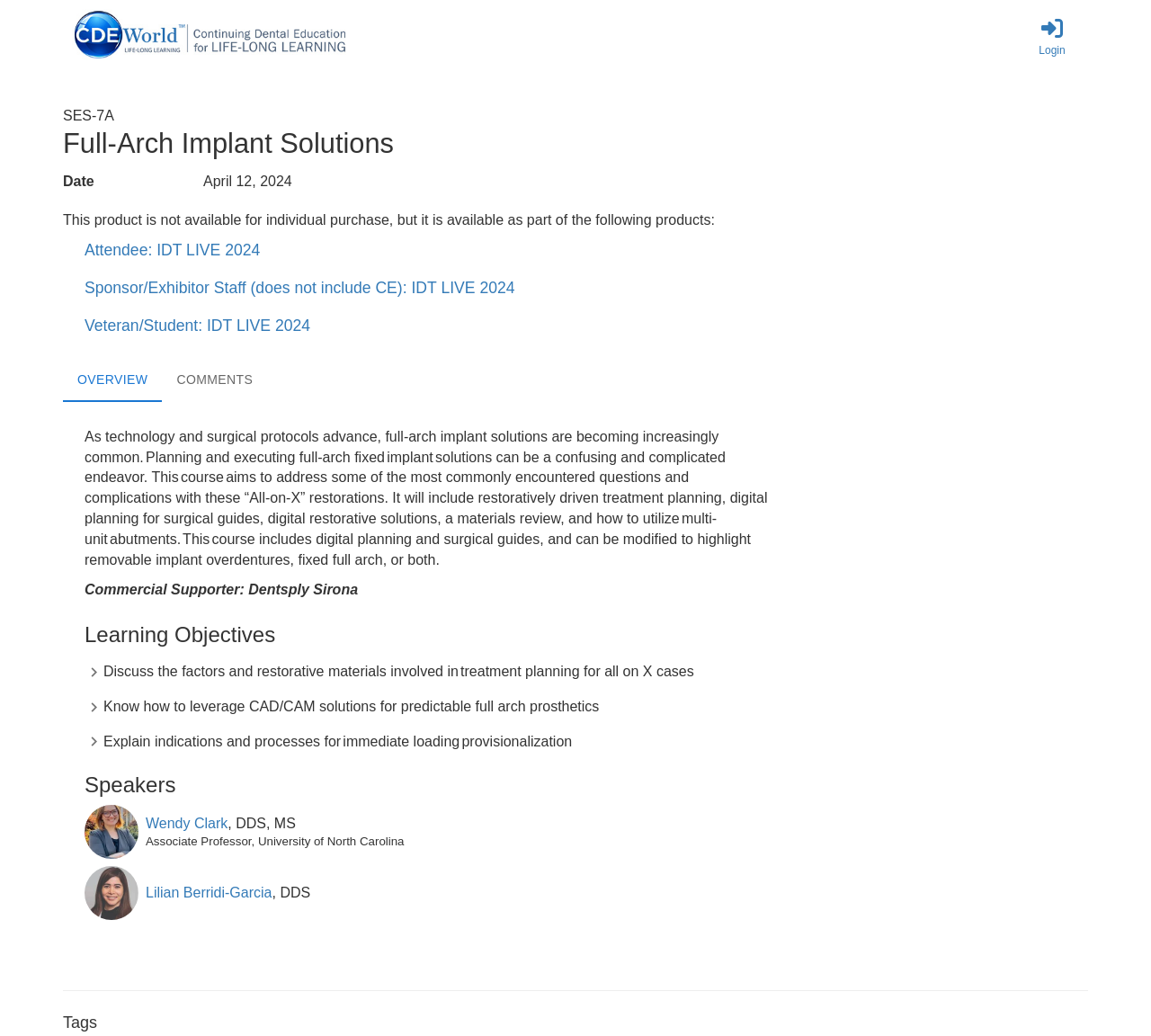Select the bounding box coordinates of the element I need to click to carry out the following instruction: "Click on the CDEWorld link".

[0.055, 0.0, 0.352, 0.069]